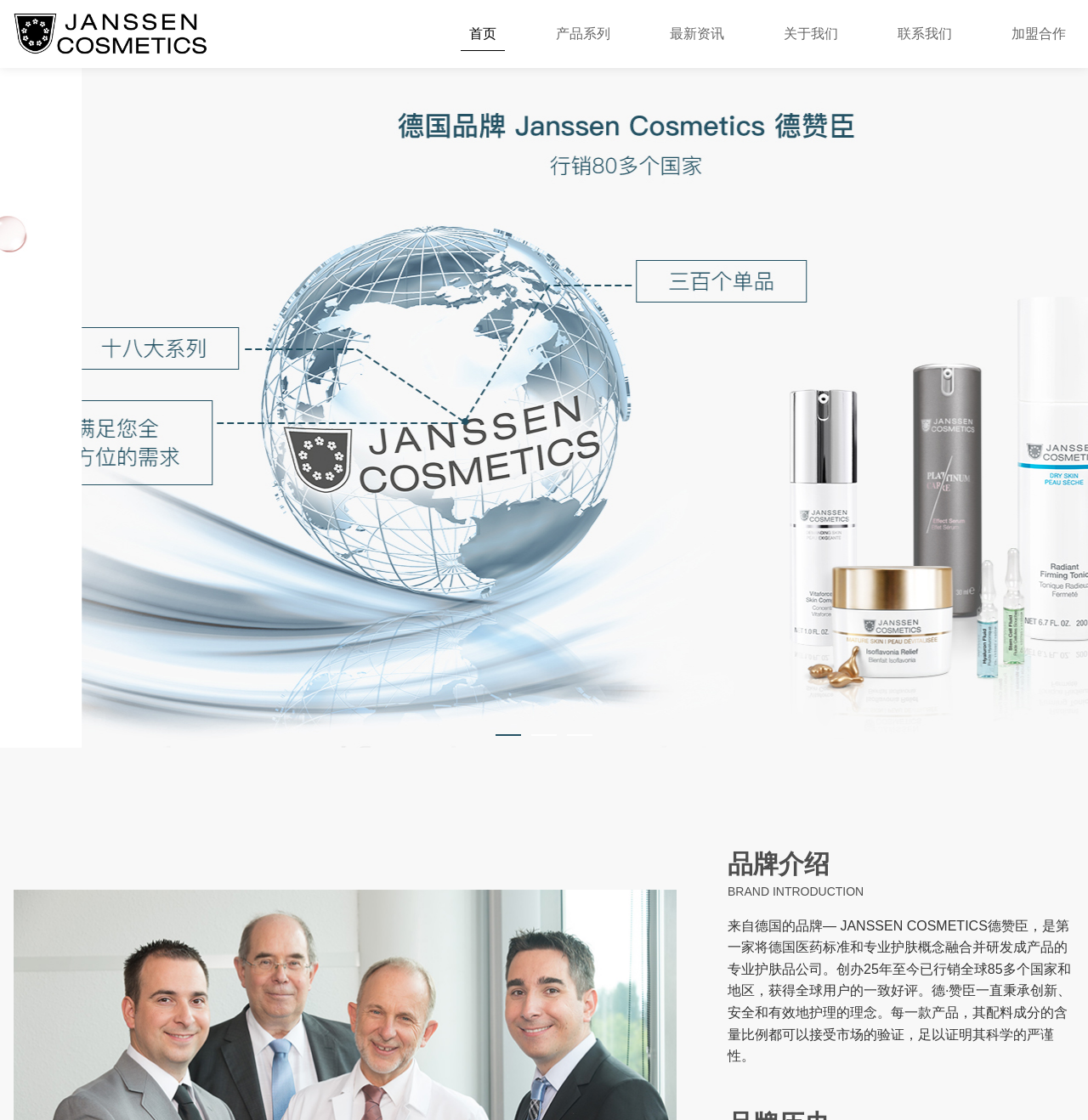What is the purpose of the buttons 'Go to slide 1', 'Go to slide 2', and 'Go to slide 3'?
Based on the image, answer the question with as much detail as possible.

The buttons are located below the navigation bar and are likely used to navigate through a slideshow or a series of images, allowing users to view different content.